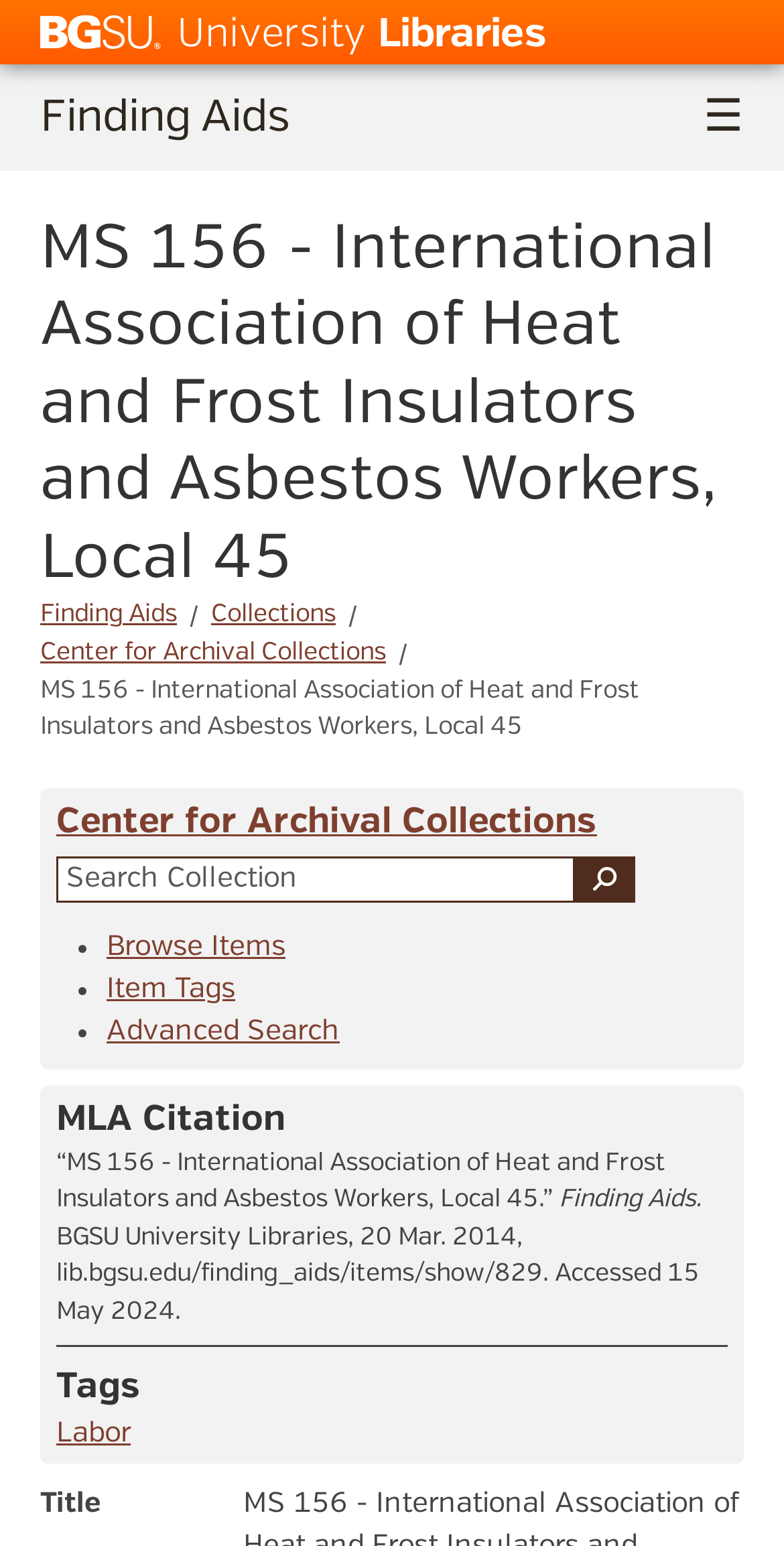What is the principal heading displayed on the webpage?

MS 156 - International Association of Heat and Frost Insulators and Asbestos Workers, Local 45